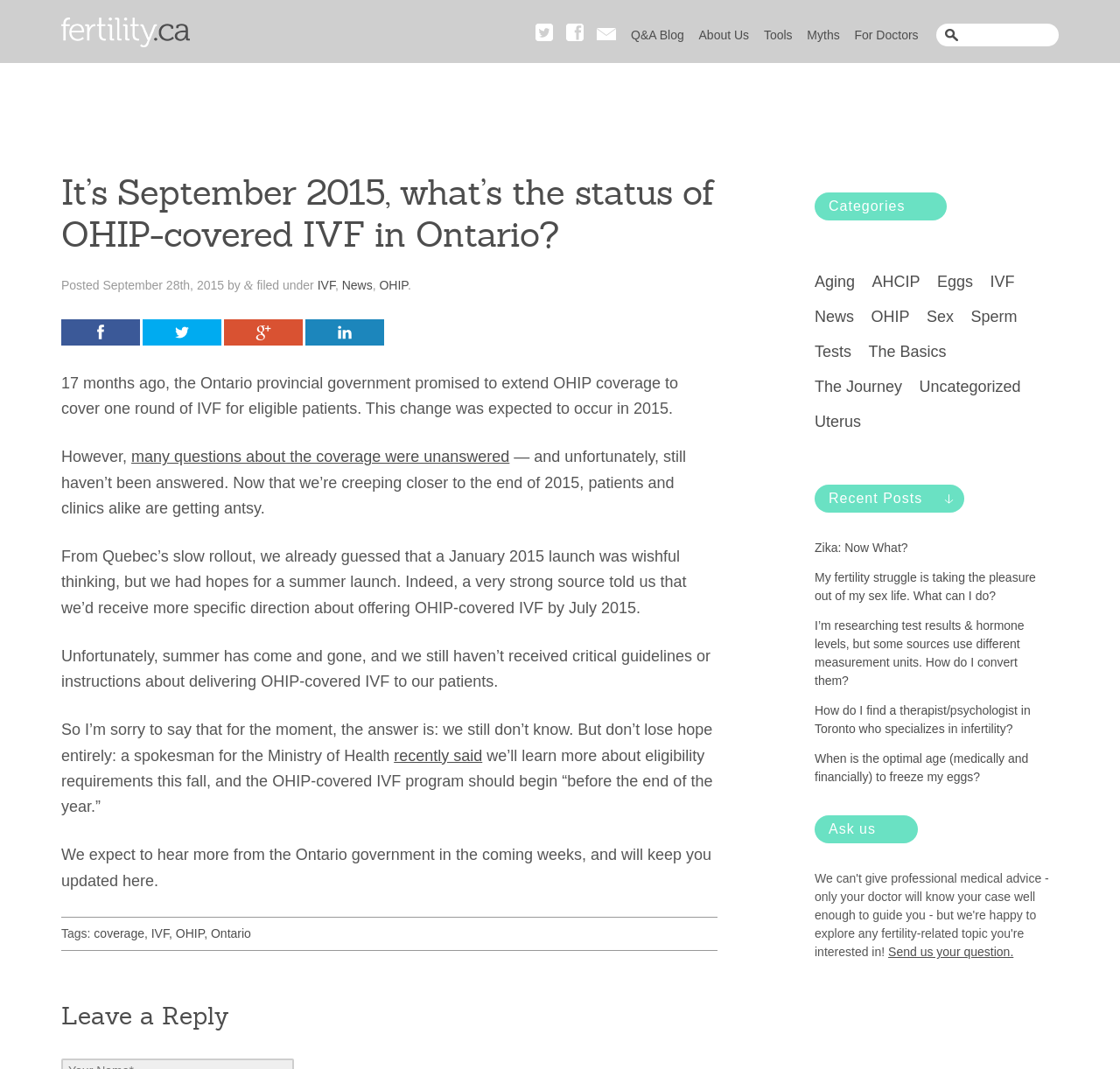Identify the bounding box coordinates of the section that should be clicked to achieve the task described: "Ask a question".

[0.793, 0.884, 0.905, 0.897]